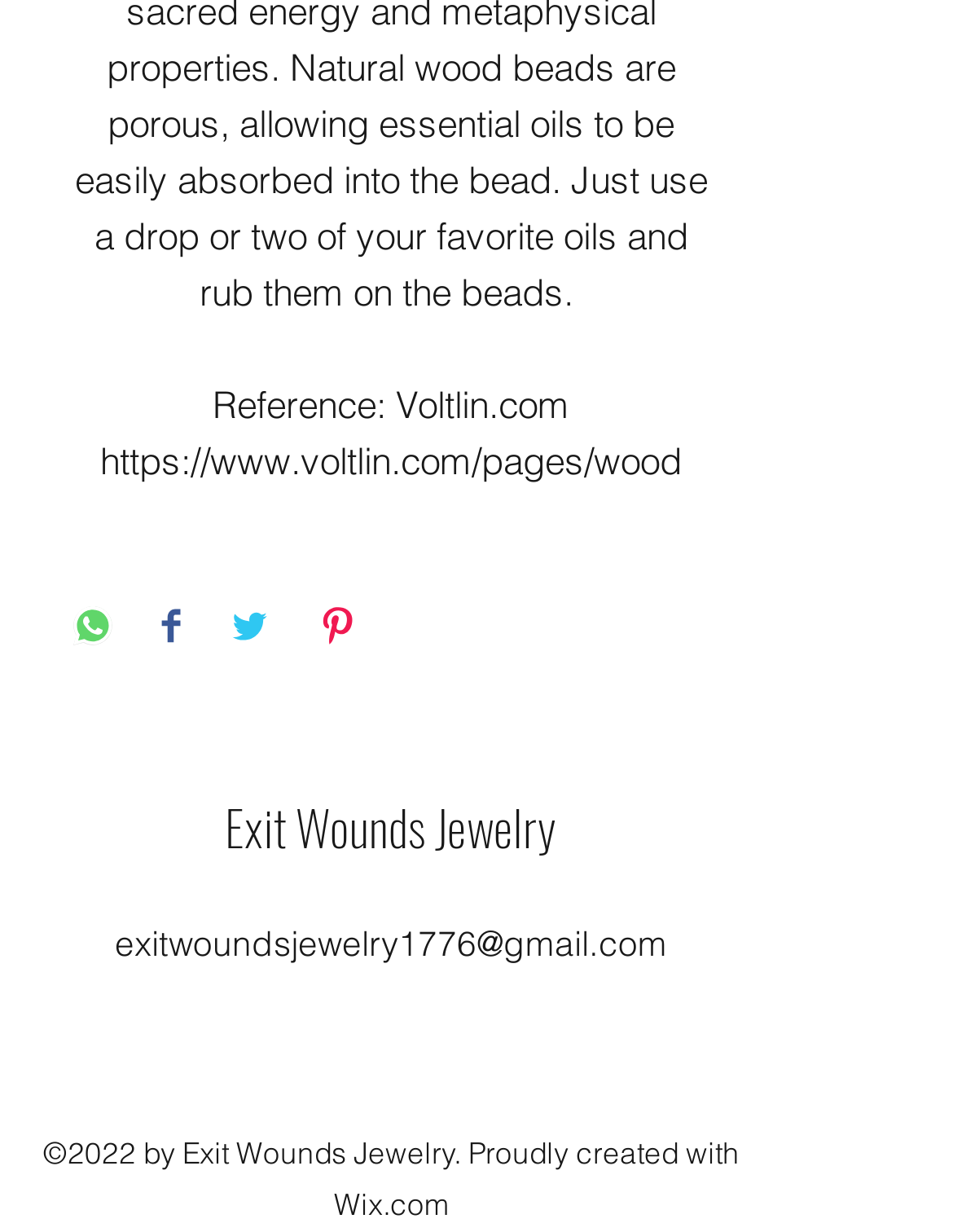Locate the bounding box coordinates of the element to click to perform the following action: 'Open Instagram page'. The coordinates should be given as four float values between 0 and 1, in the form of [left, top, right, bottom].

[0.346, 0.839, 0.397, 0.878]